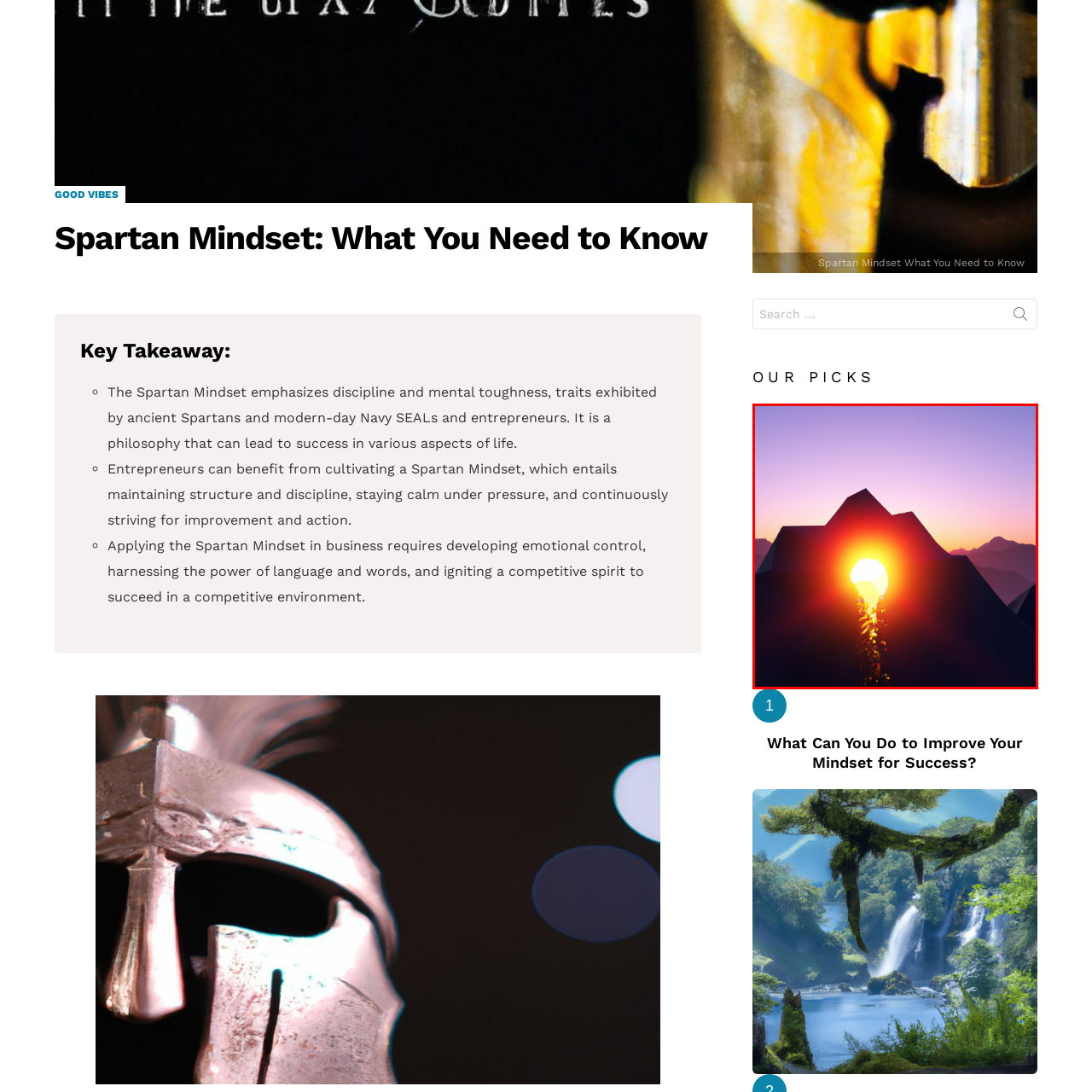Focus on the content within the red bounding box and answer this question using a single word or phrase: What is the theme resonated by the image?

Mindset improvement